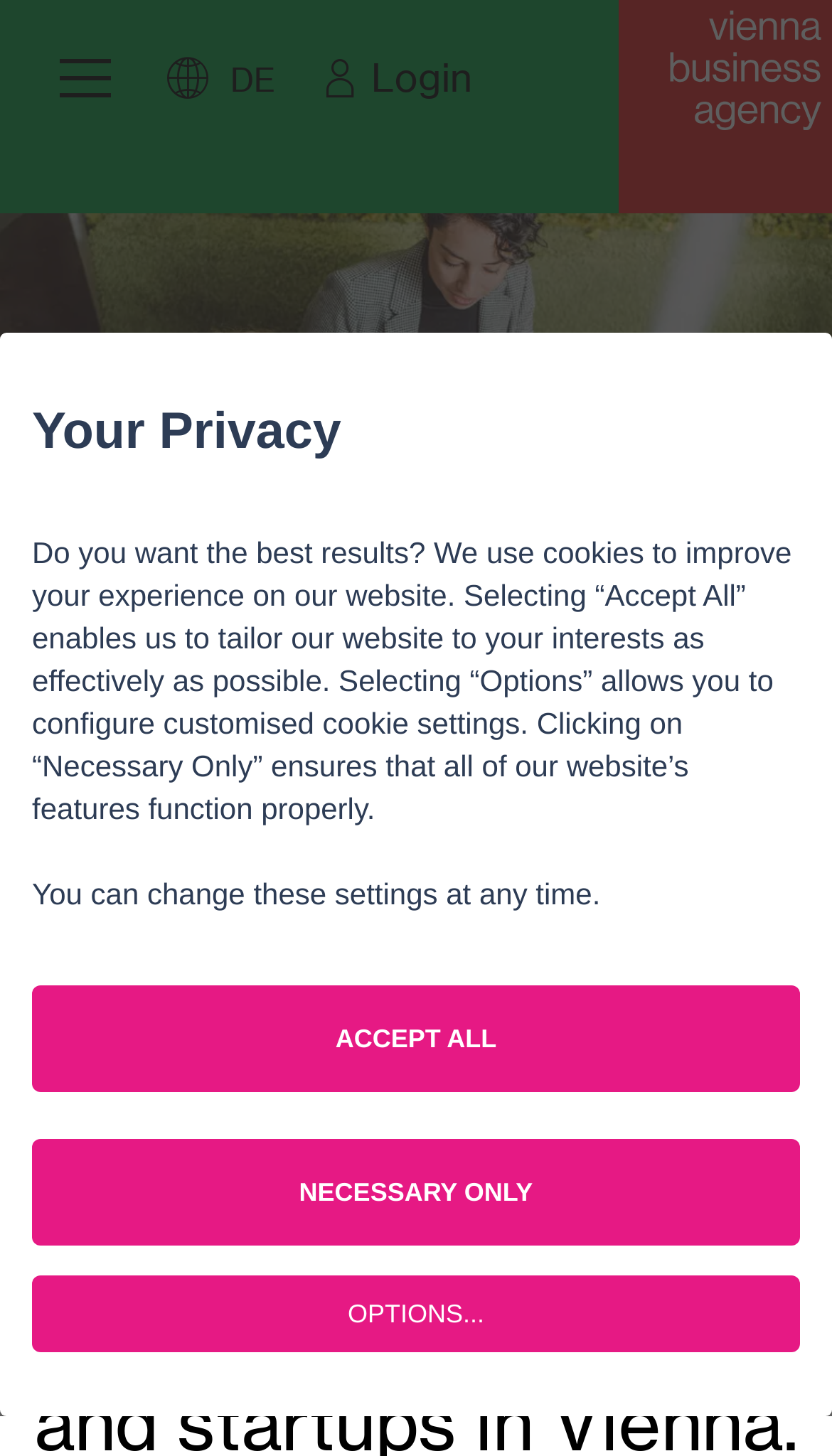Please respond to the question using a single word or phrase:
What is the purpose of the consultations?

Answer questions about startups